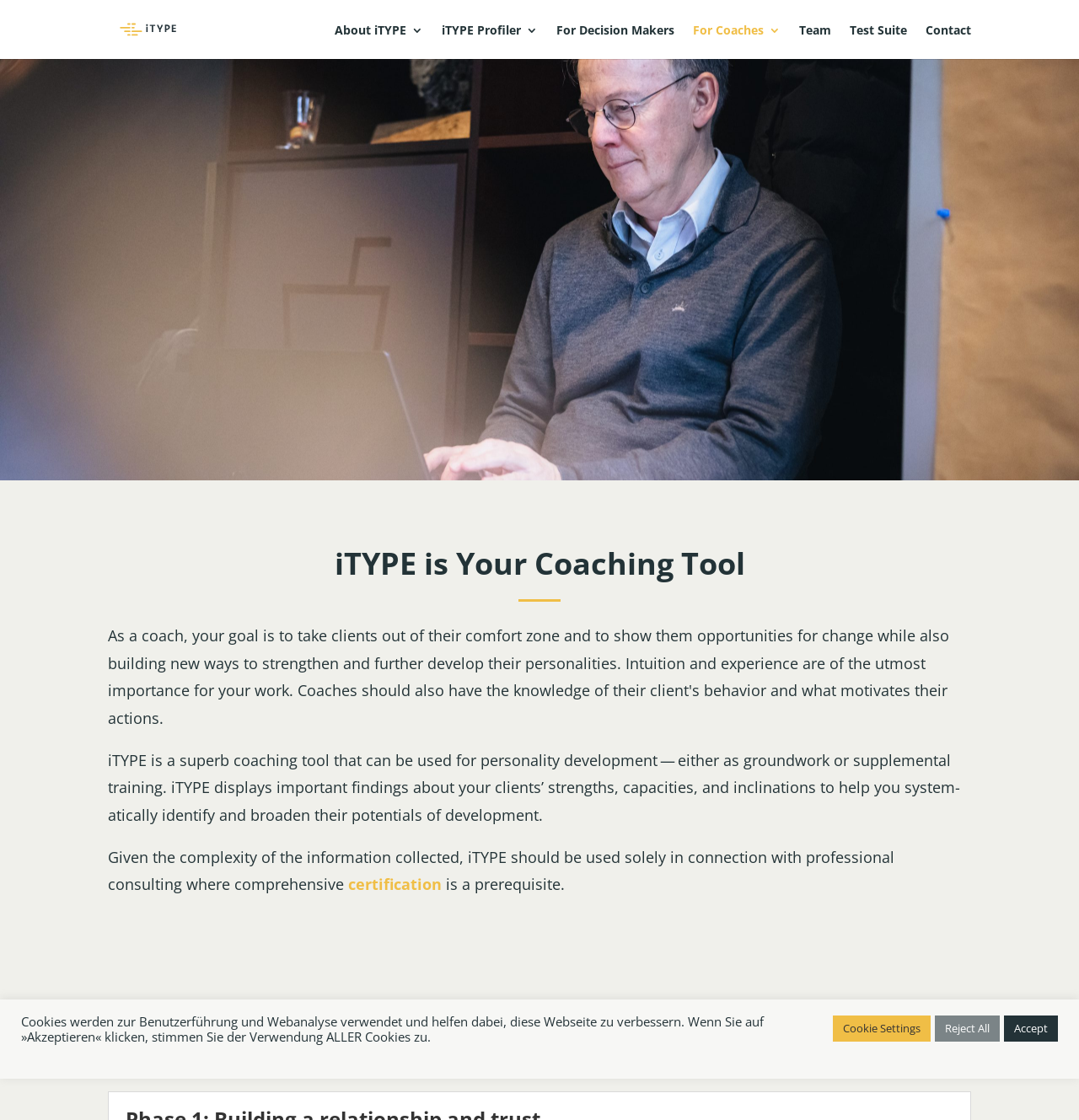Identify the bounding box coordinates for the UI element described as follows: "For Coaches". Ensure the coordinates are four float numbers between 0 and 1, formatted as [left, top, right, bottom].

[0.642, 0.022, 0.723, 0.047]